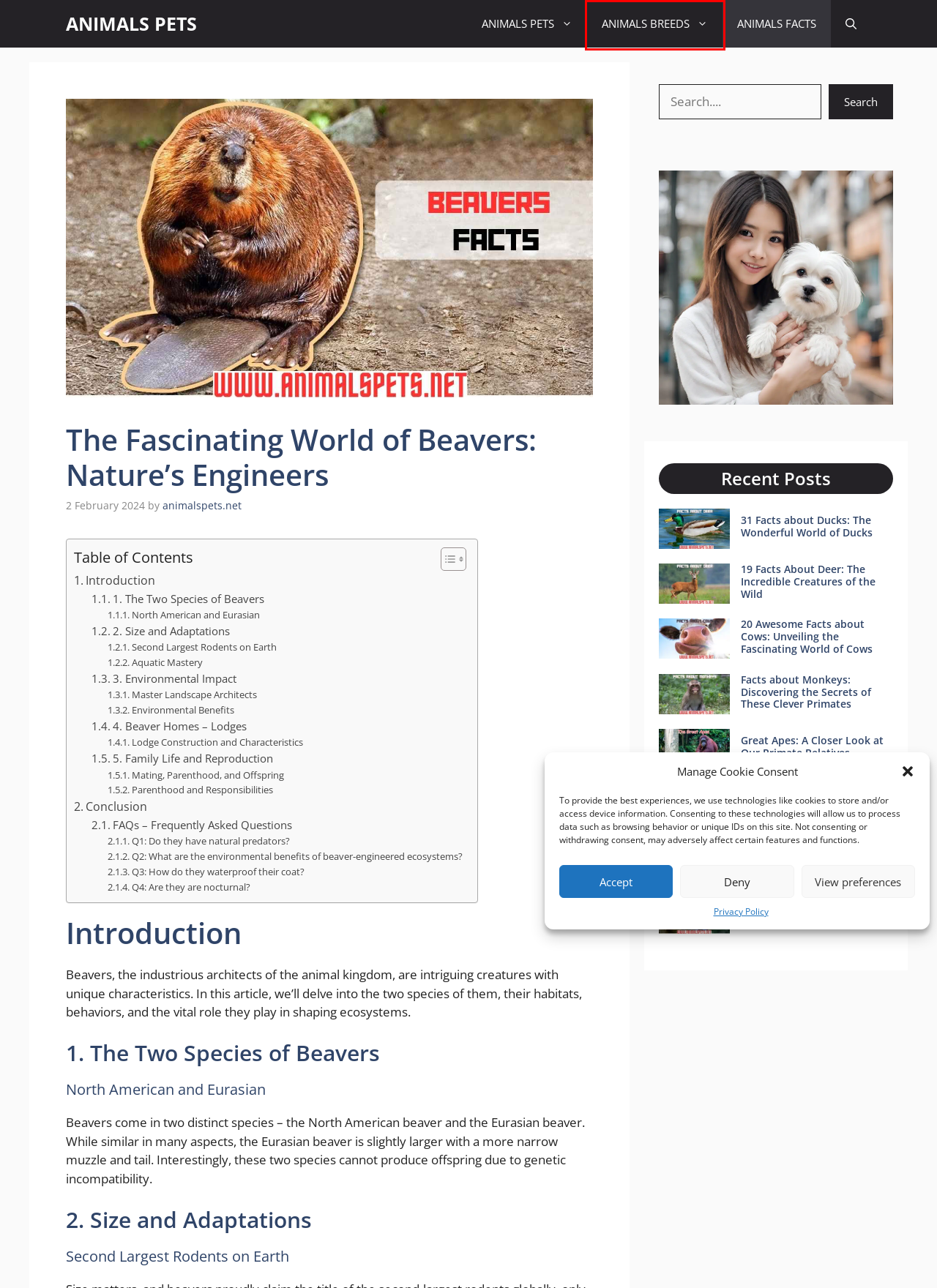You have a screenshot of a webpage with a red bounding box around an element. Identify the webpage description that best fits the new page that appears after clicking the selected element in the red bounding box. Here are the candidates:
A. ANIMALS PETS - World
B. ANIMALS PETS - ANIMALS PETS
C. 20 Awesome Facts about Cows: Unveiling the Fascinating World of Cows - ANIMALS PETS
D. ANIMALS BREEDS - ANIMALS PETS
E. Great Apes: A Closer Look at Our Primate Relatives - ANIMALS PETS
F. ANIMALS FACTS - ANIMALS PETS
G. The Great Grey Wolf: Beyond the Myths in 2024 - ANIMALS PETS
H. 31 Facts about Ducks: The Wonderful World of Ducks - ANIMALS PETS

D